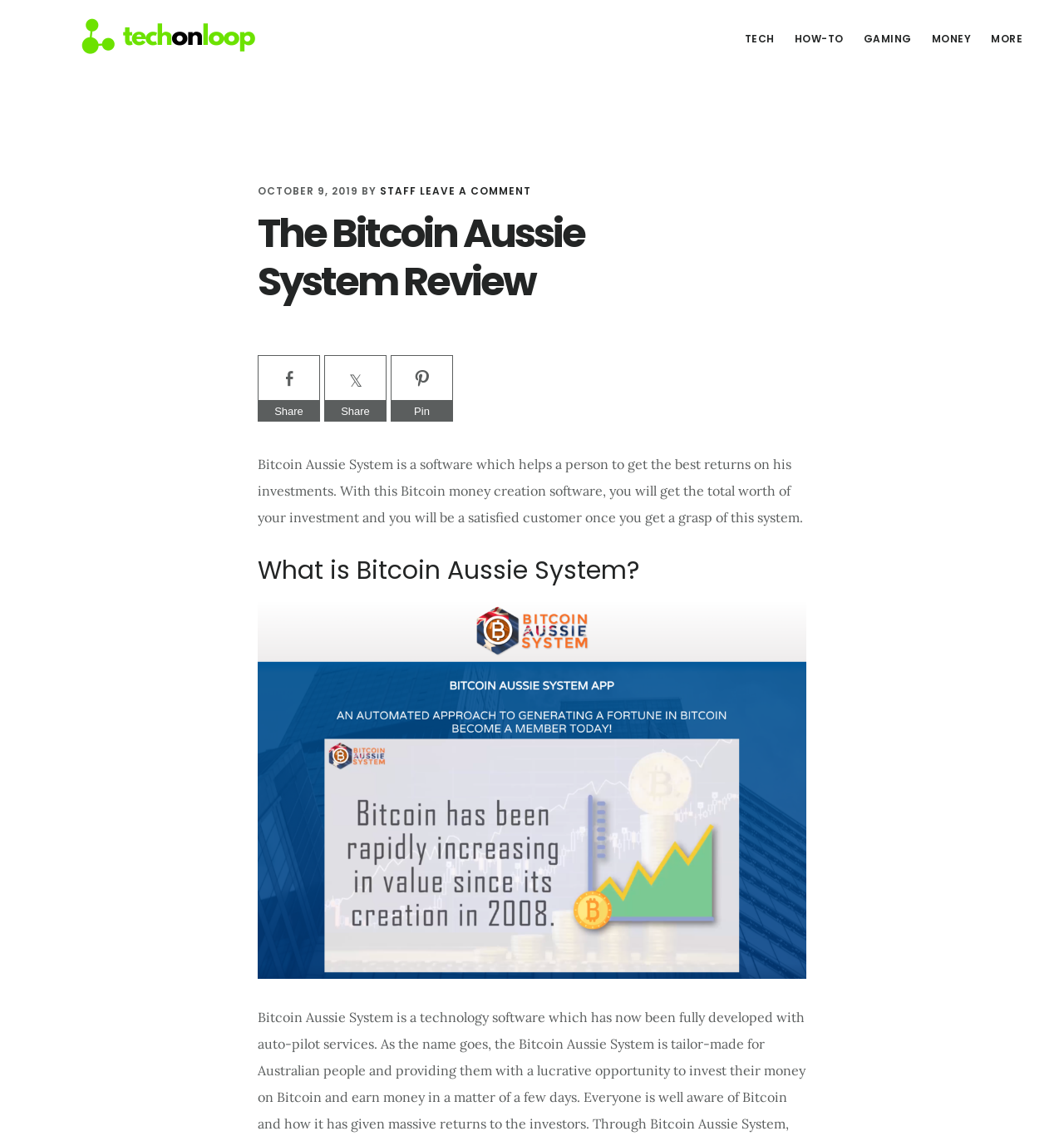What is the purpose of the Bitcoin Aussie System software?
Using the image, give a concise answer in the form of a single word or short phrase.

Get best returns on investments